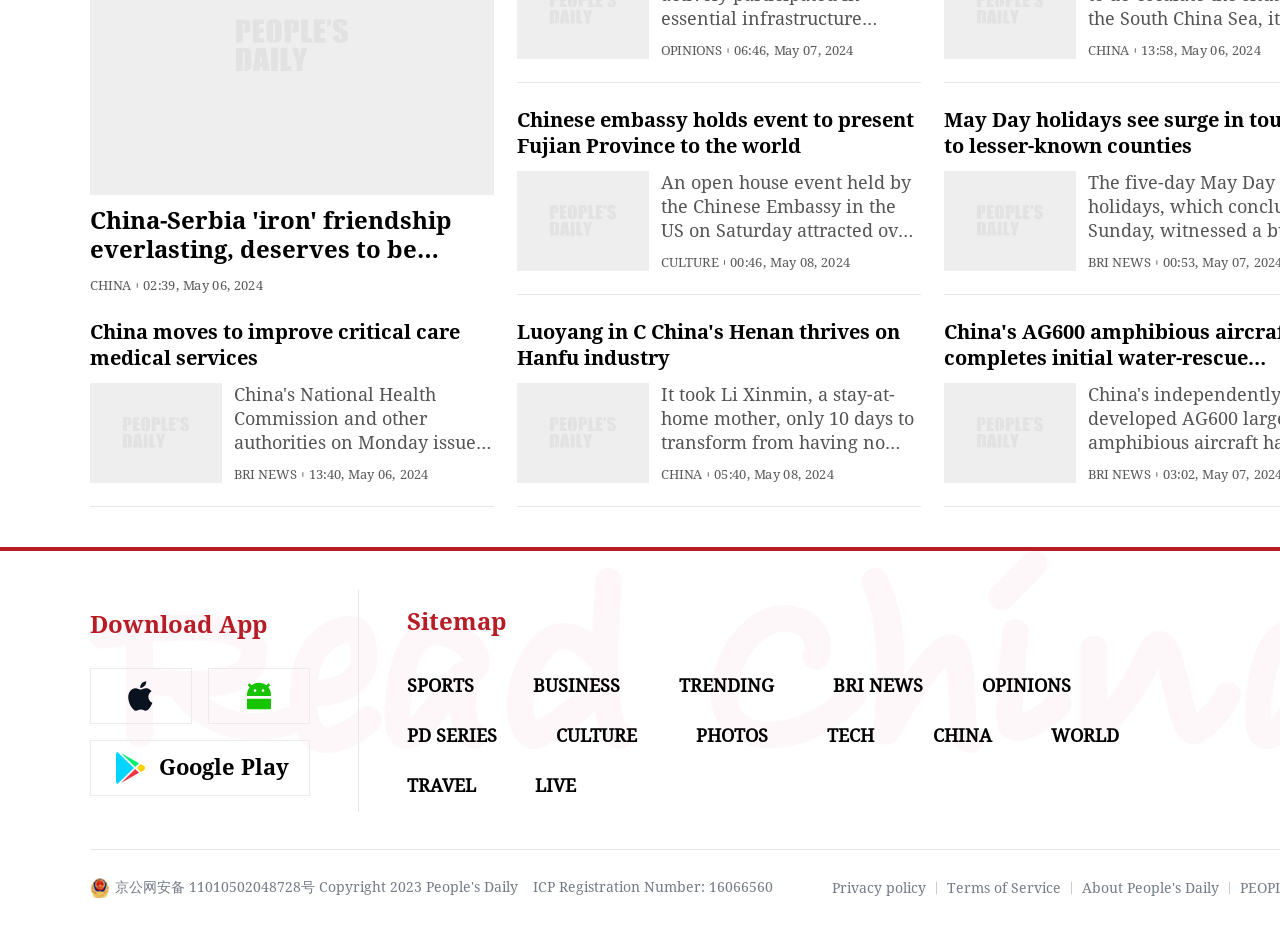Given the description ICP Registration Number: 16066560, predict the bounding box coordinates of the UI element. Ensure the coordinates are in the format (top-left x, top-left y, bottom-right x, bottom-right y) and all values are between 0 and 1.

[0.416, 0.946, 0.604, 0.964]